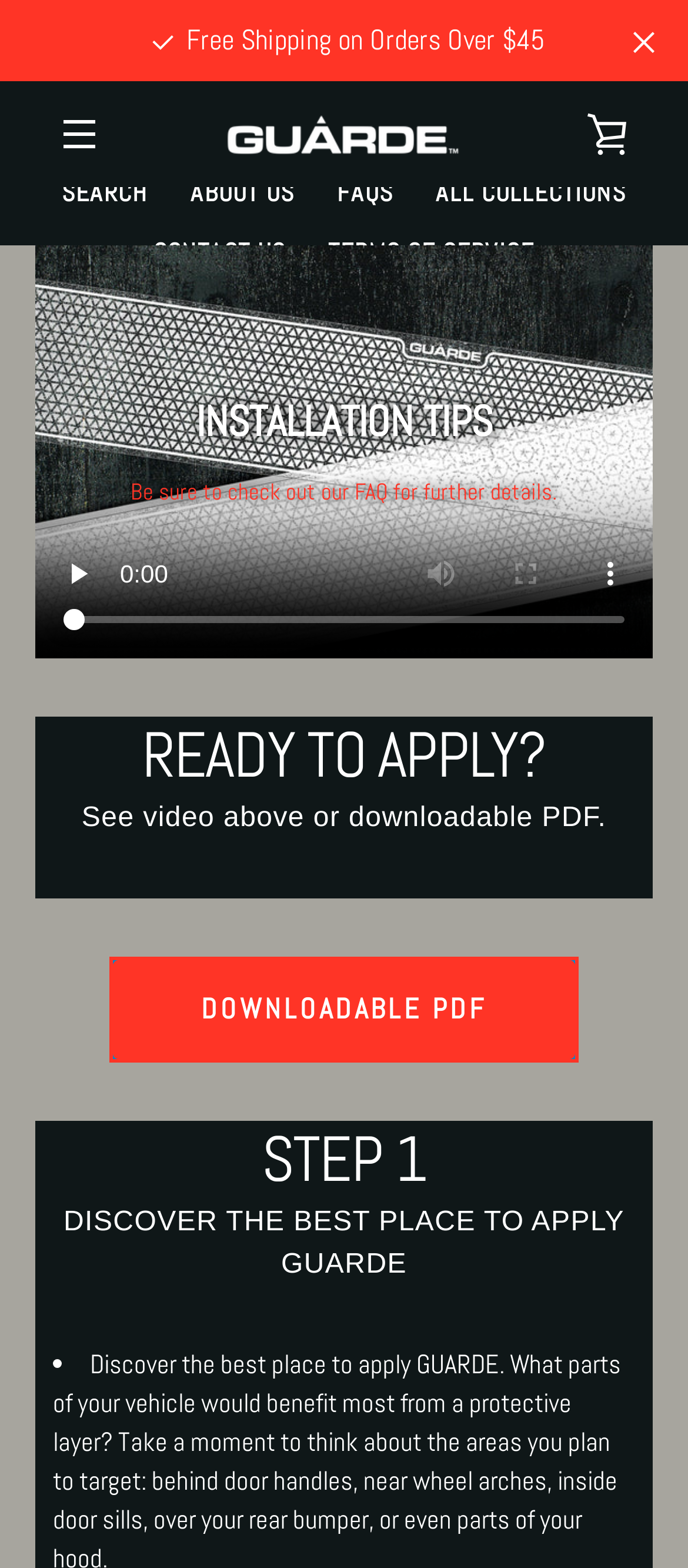Provide a brief response to the question using a single word or phrase: 
What is the purpose of the video on the webpage?

To show installation